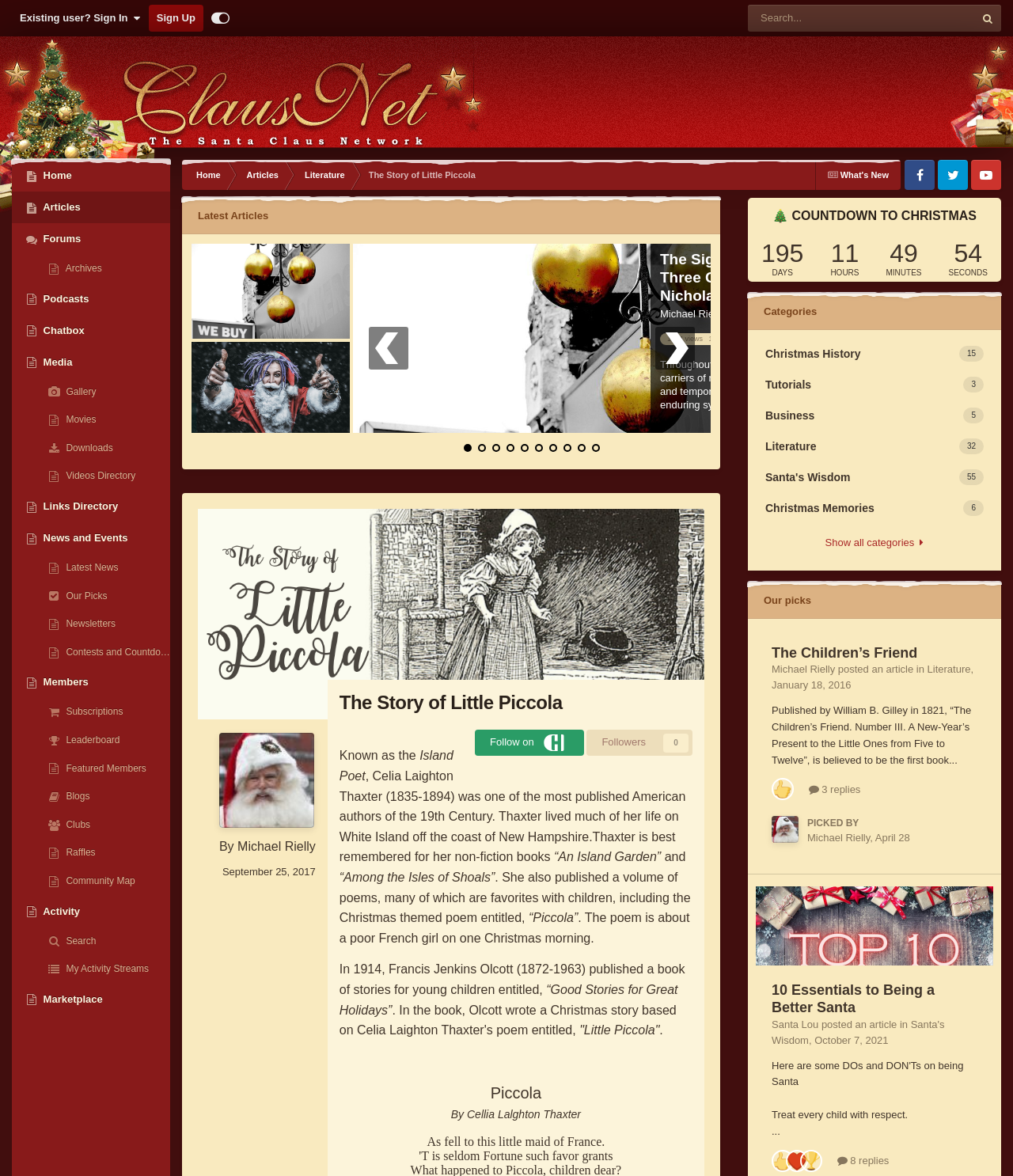Please find the bounding box coordinates for the clickable element needed to perform this instruction: "Search for articles".

[0.738, 0.004, 0.885, 0.027]